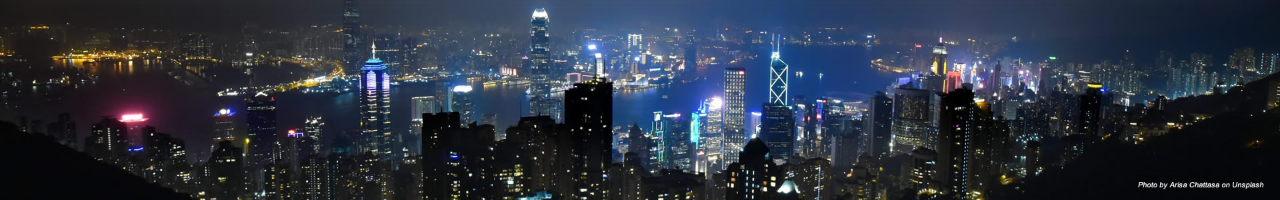Who is credited with taking the photograph?
Refer to the screenshot and deliver a thorough answer to the question presented.

According to the caption, the photograph is credited to Arisa Chottasa on Unsplash, indicating that Arisa Chottasa is the photographer who took the image.